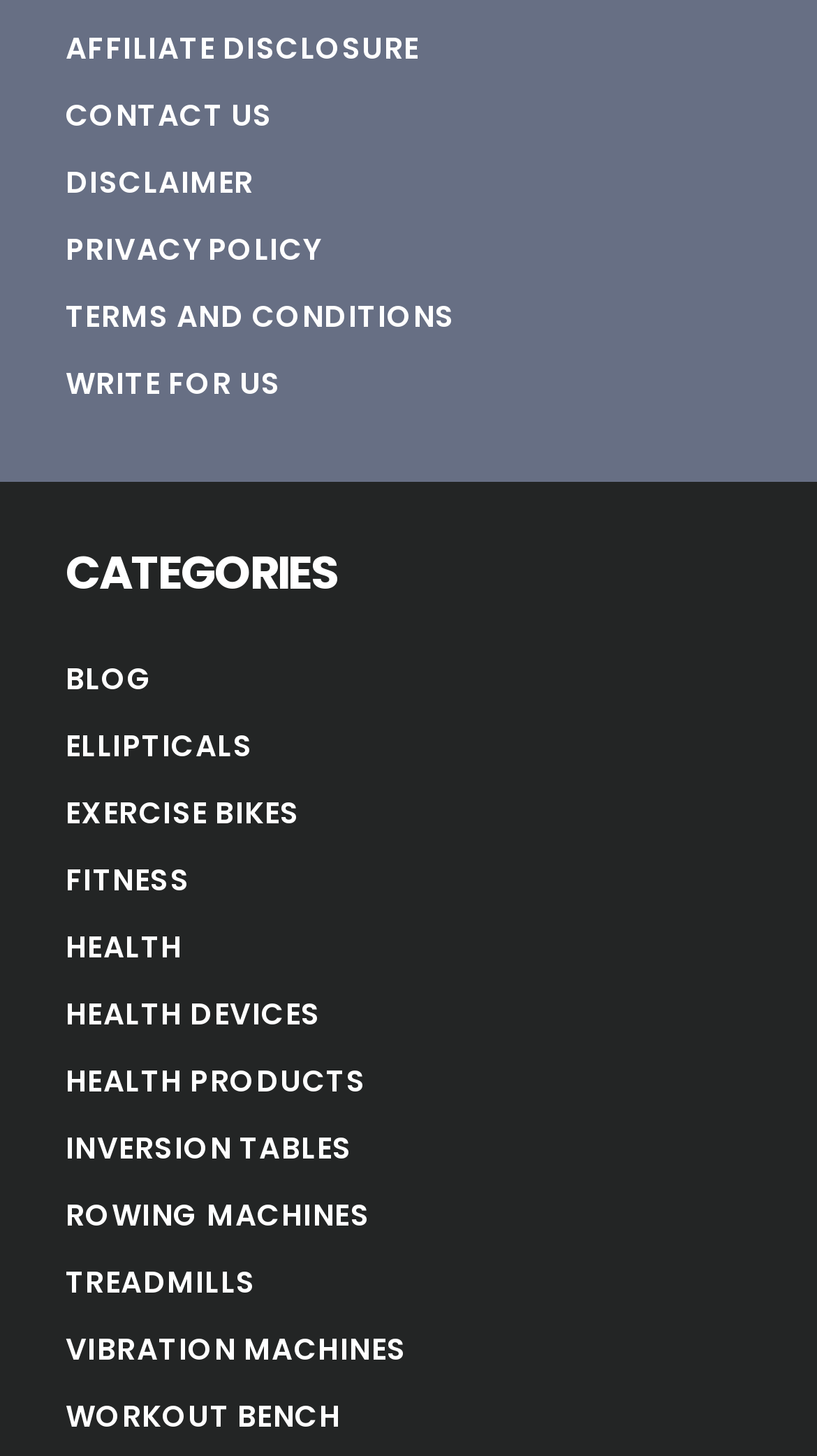Find the bounding box coordinates of the element to click in order to complete the given instruction: "explore health products."

[0.08, 0.728, 0.448, 0.757]